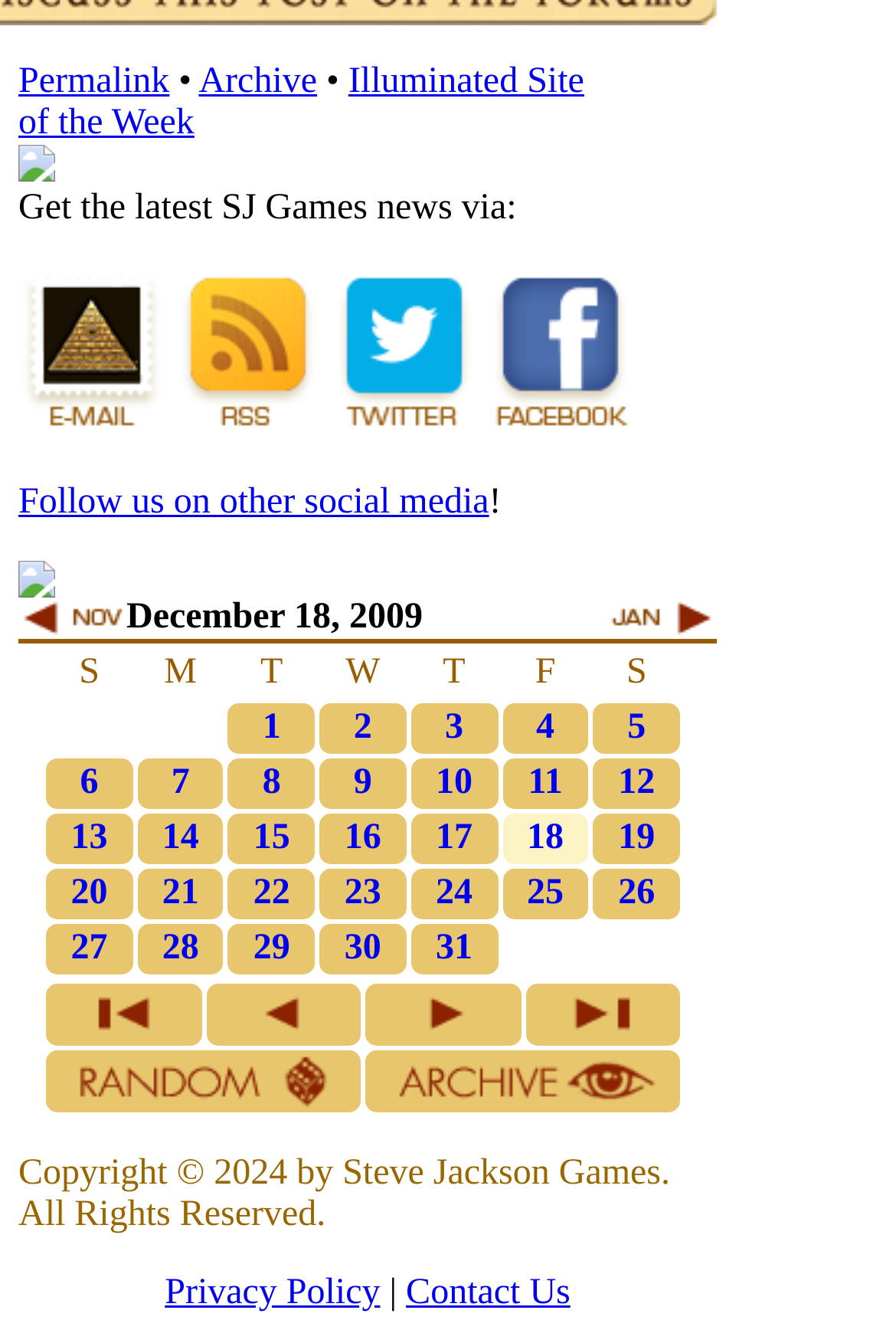Determine the bounding box coordinates of the clickable element necessary to fulfill the instruction: "View the archive". Provide the coordinates as four float numbers within the 0 to 1 range, i.e., [left, top, right, bottom].

[0.222, 0.046, 0.354, 0.075]